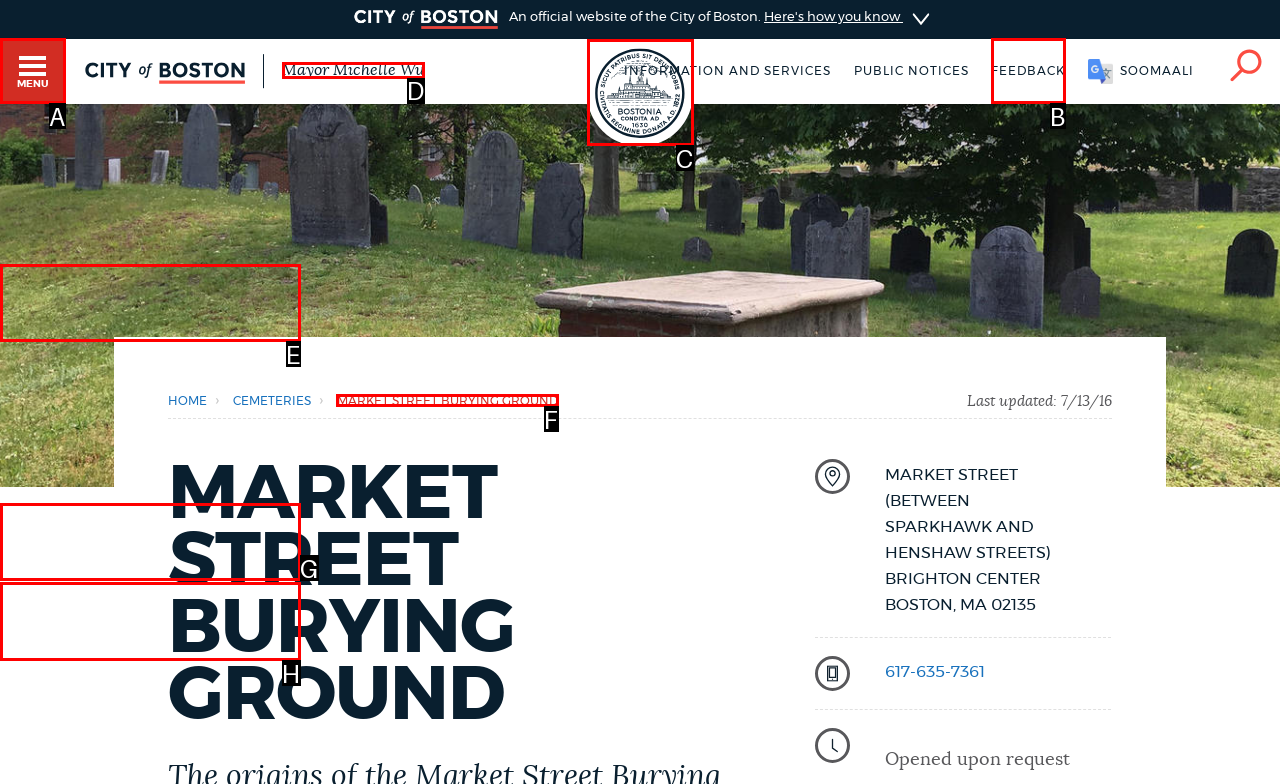Which option should be clicked to complete this task: View contact information
Reply with the letter of the correct choice from the given choices.

None